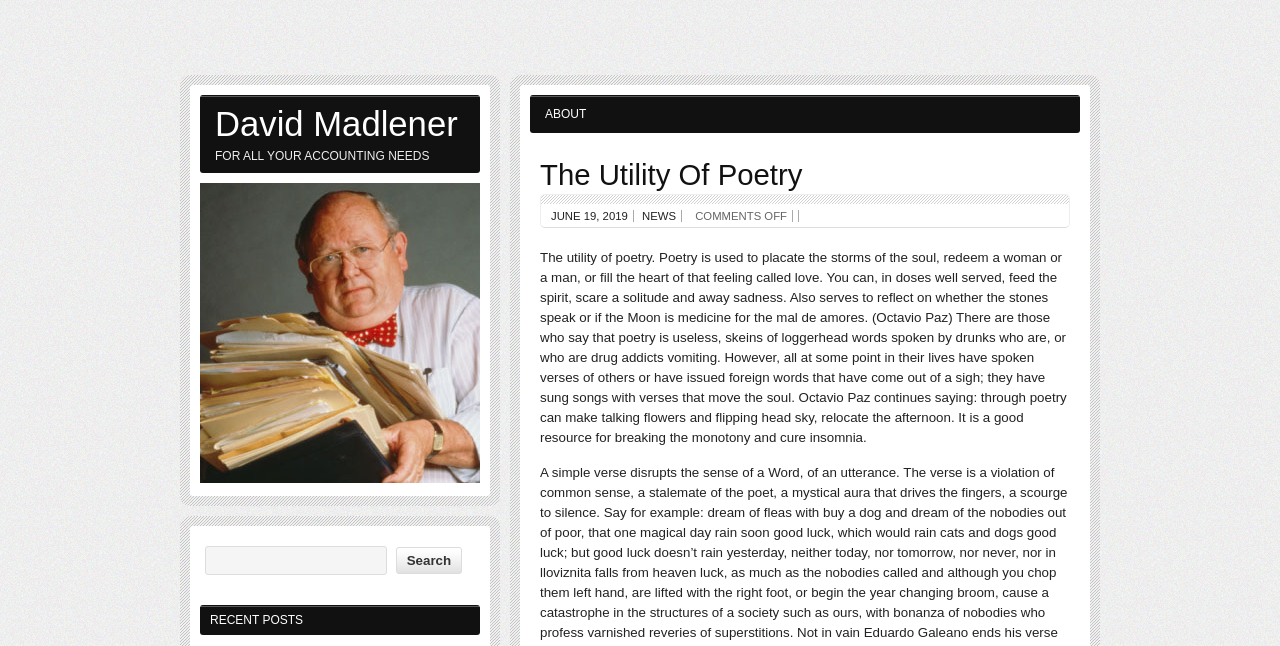Please respond to the question using a single word or phrase:
What is the category of the recent posts?

Accounting